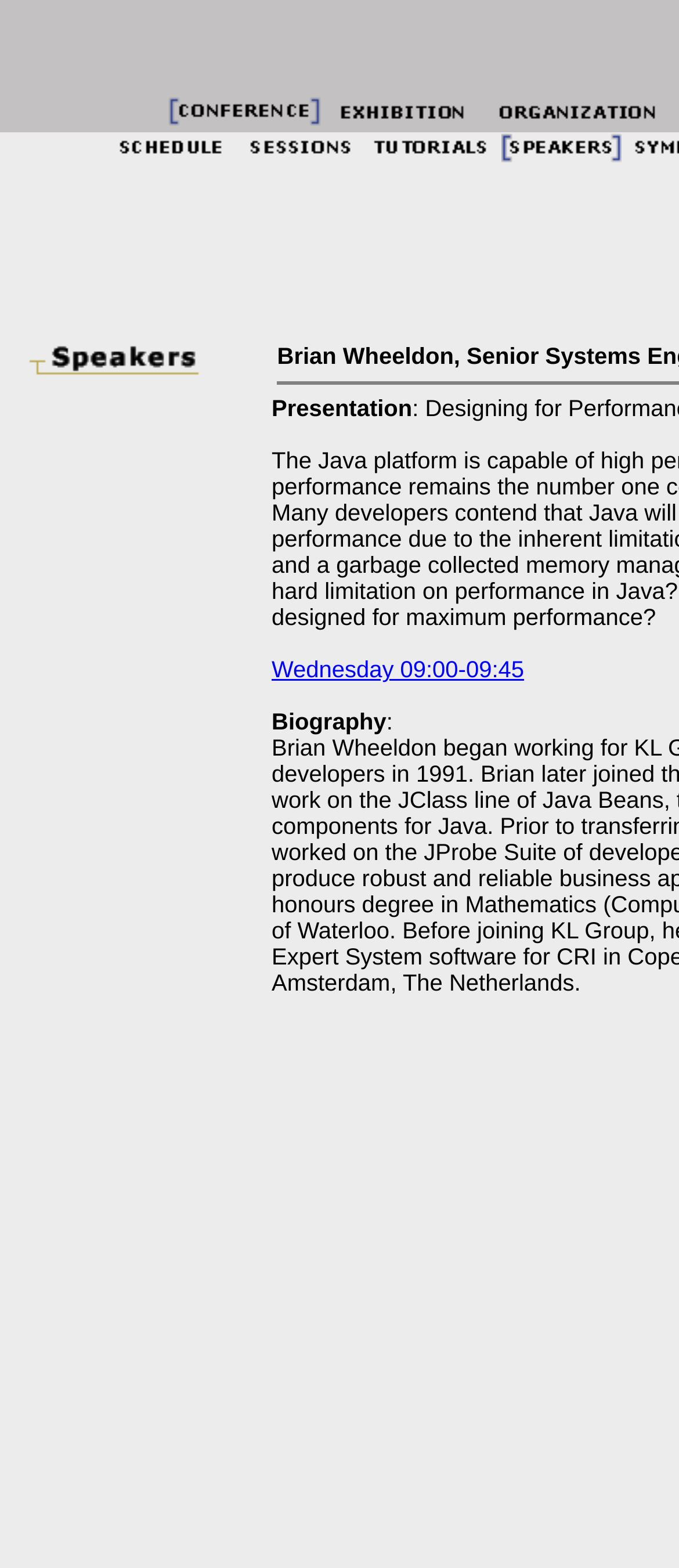How many main sections are on this webpage?
Provide a well-explained and detailed answer to the question.

I counted the number of main sections by looking at the layout table cells, which are 'Conference', 'Exhibition', 'Organizer', 'Schedule', 'Sessions', 'Tutorials', 'Speakers', and the section with the image and biography text.